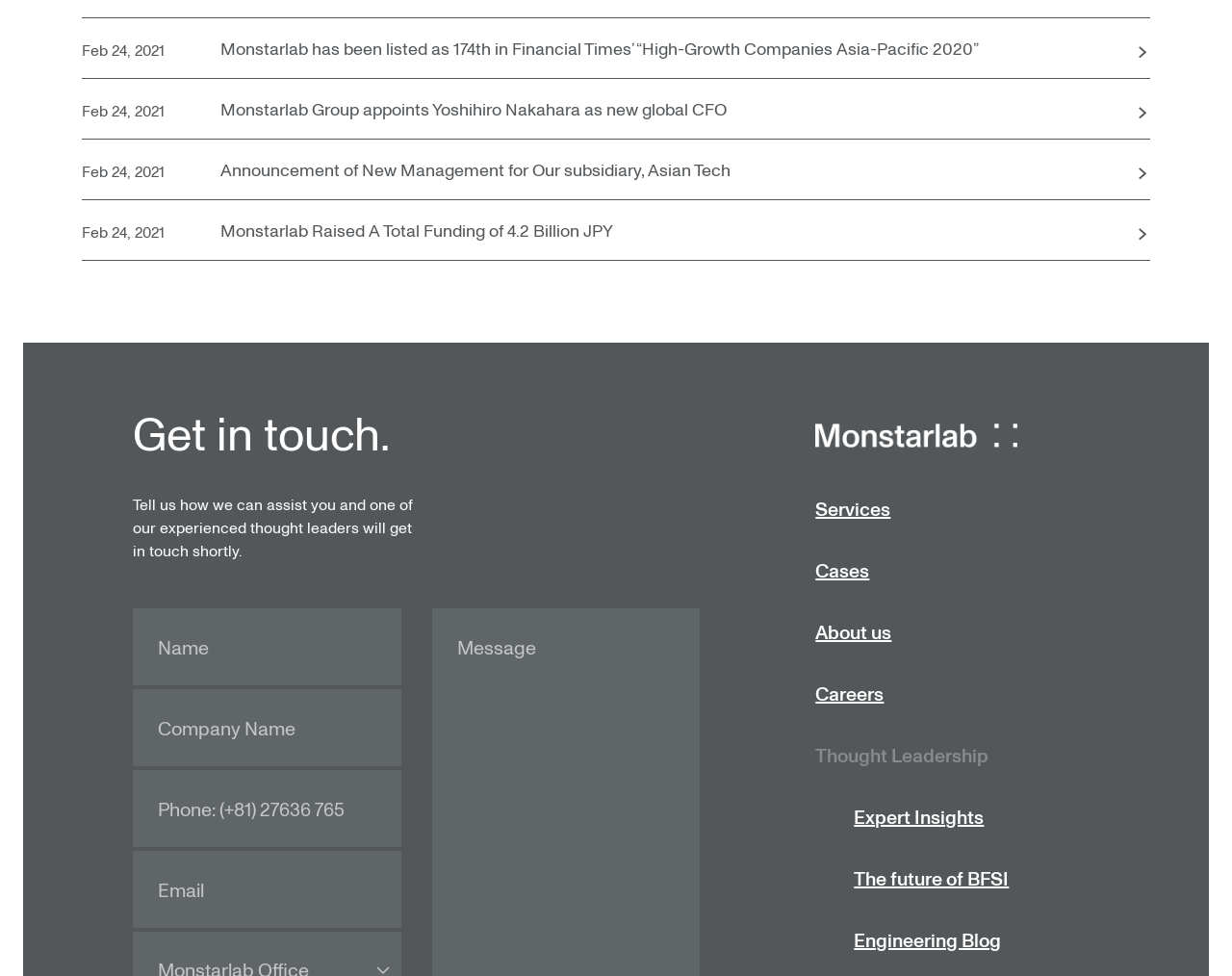How much funding did Monstarlab raise?
Make sure to answer the question with a detailed and comprehensive explanation.

I found the answer by looking at the link element with the text 'Feb 24, 2021 Monstarlab Raised A Total Funding of 4.2 Billion JPY'.